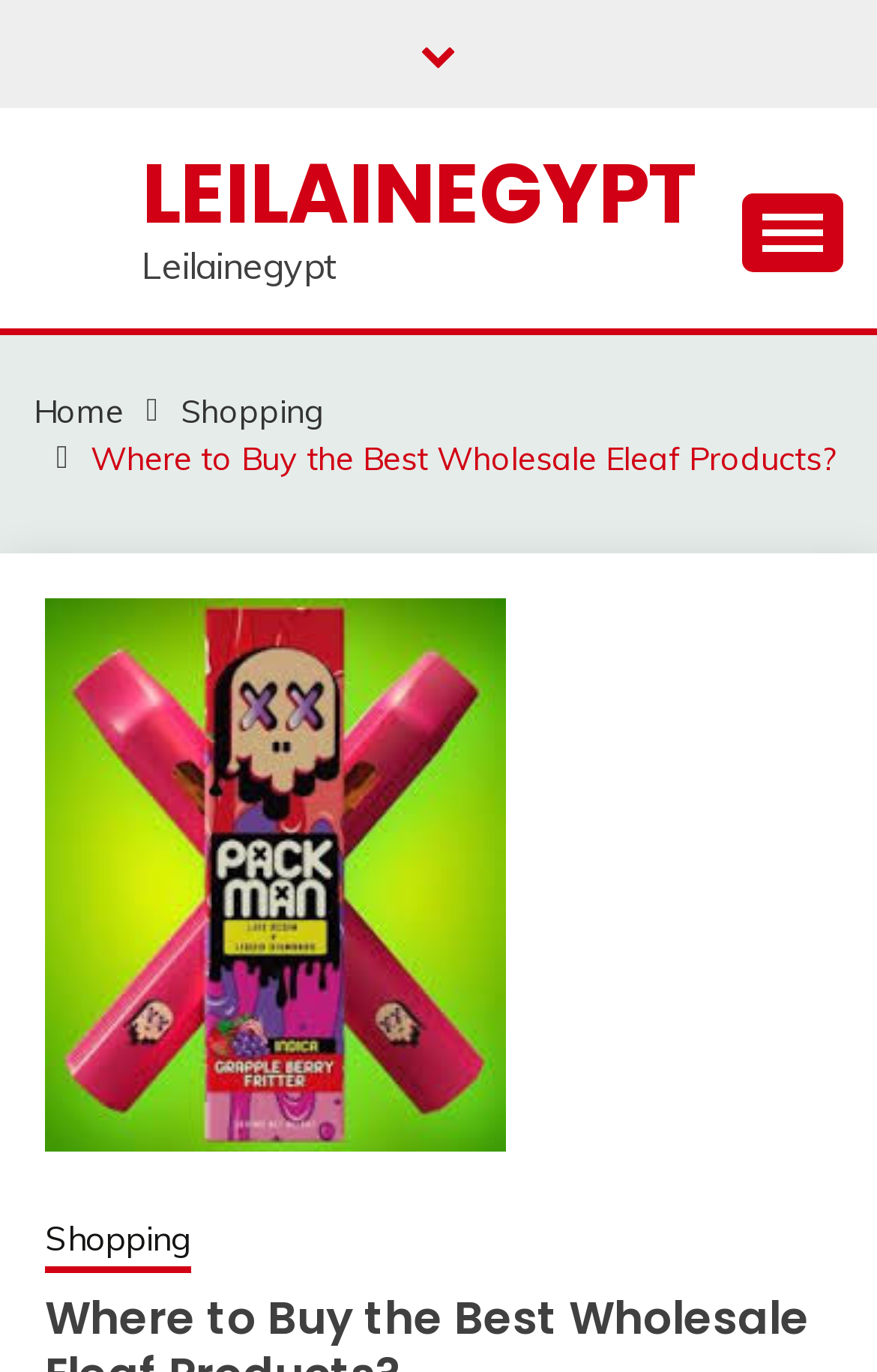Using a single word or phrase, answer the following question: 
Is the primary menu expanded?

No